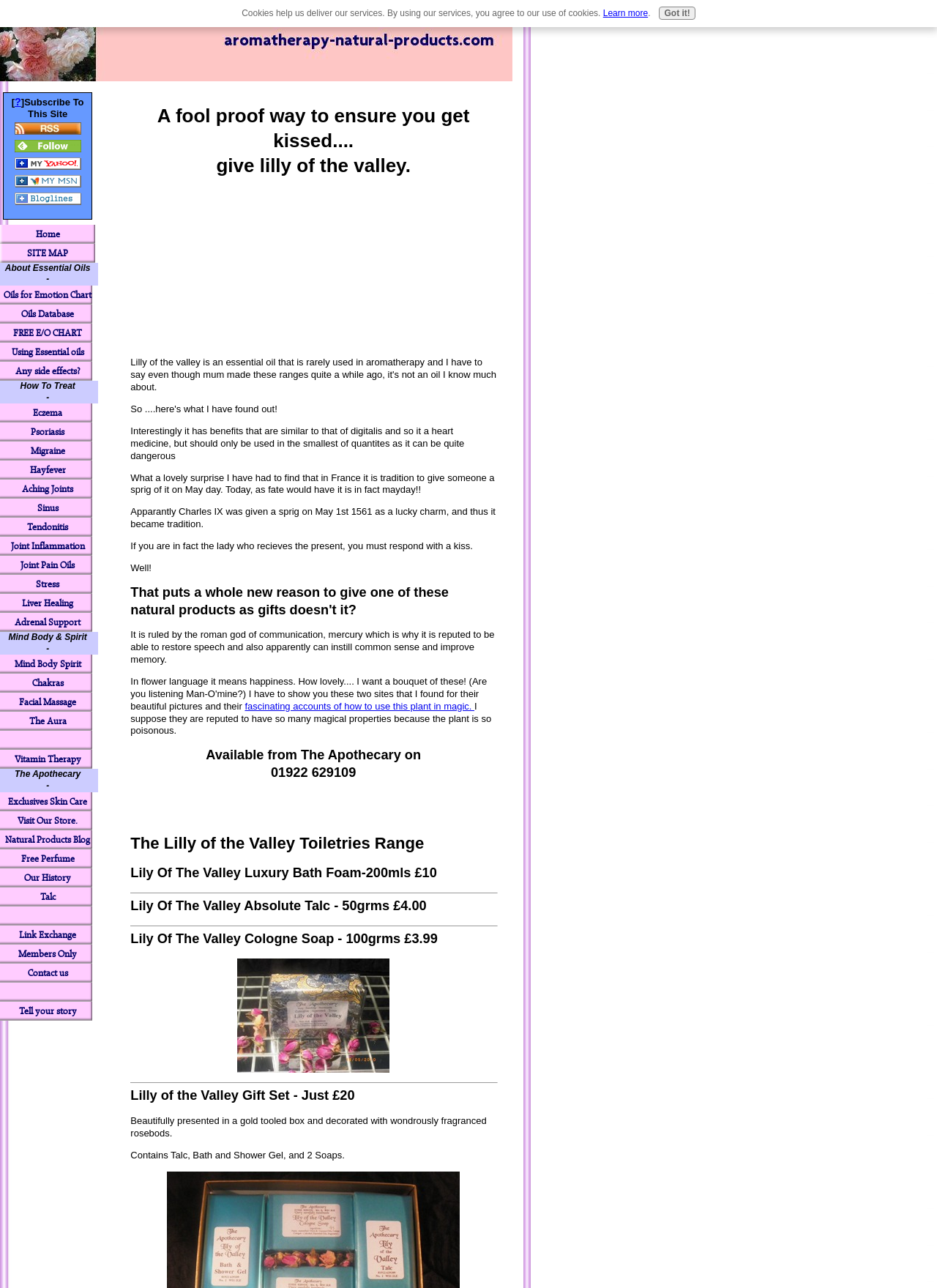Identify the bounding box coordinates for the element that needs to be clicked to fulfill this instruction: "Subscribe with Bloglines". Provide the coordinates in the format of four float numbers between 0 and 1: [left, top, right, bottom].

[0.015, 0.153, 0.086, 0.161]